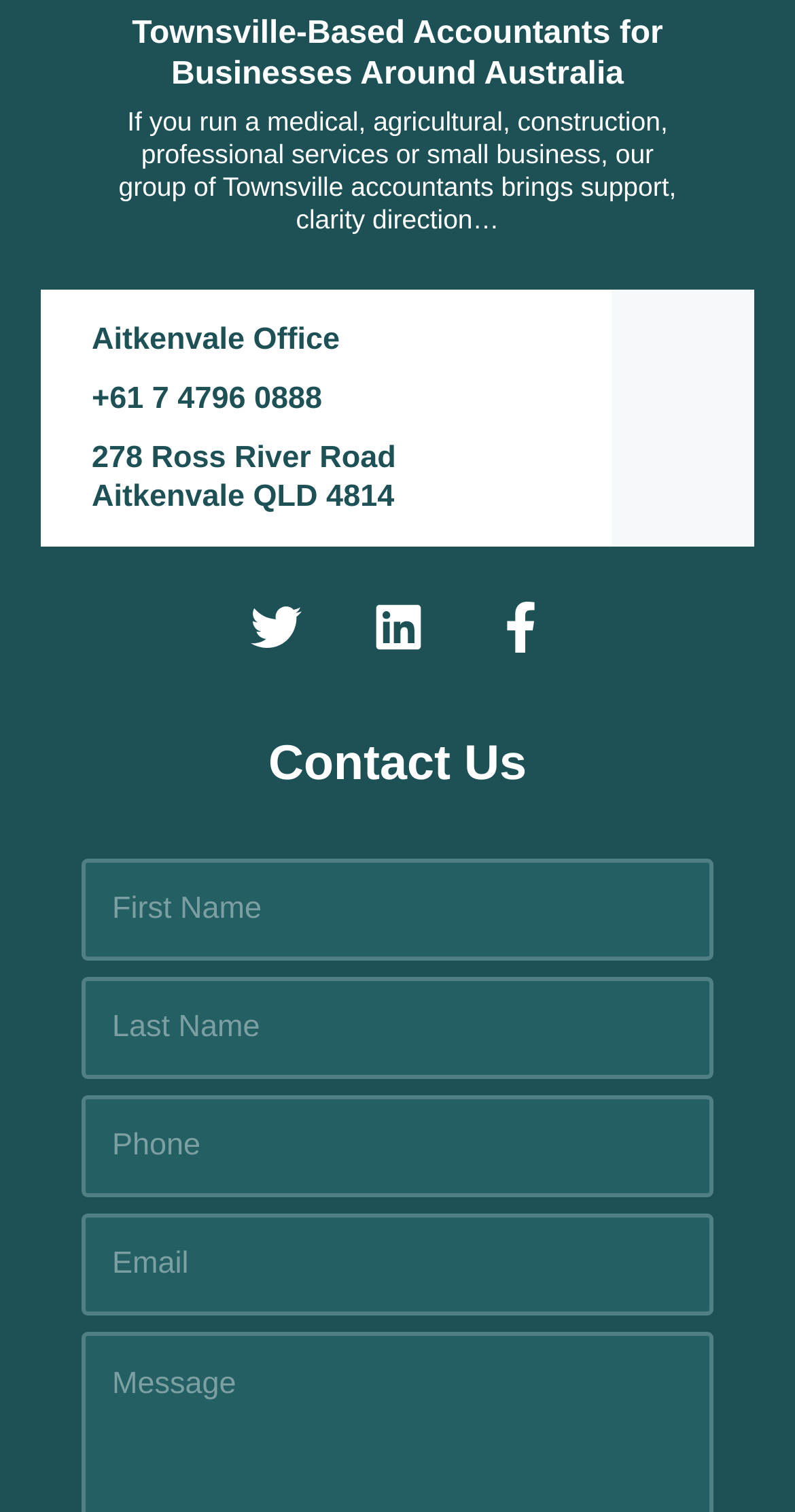Identify the bounding box coordinates necessary to click and complete the given instruction: "Share on Facebook".

None